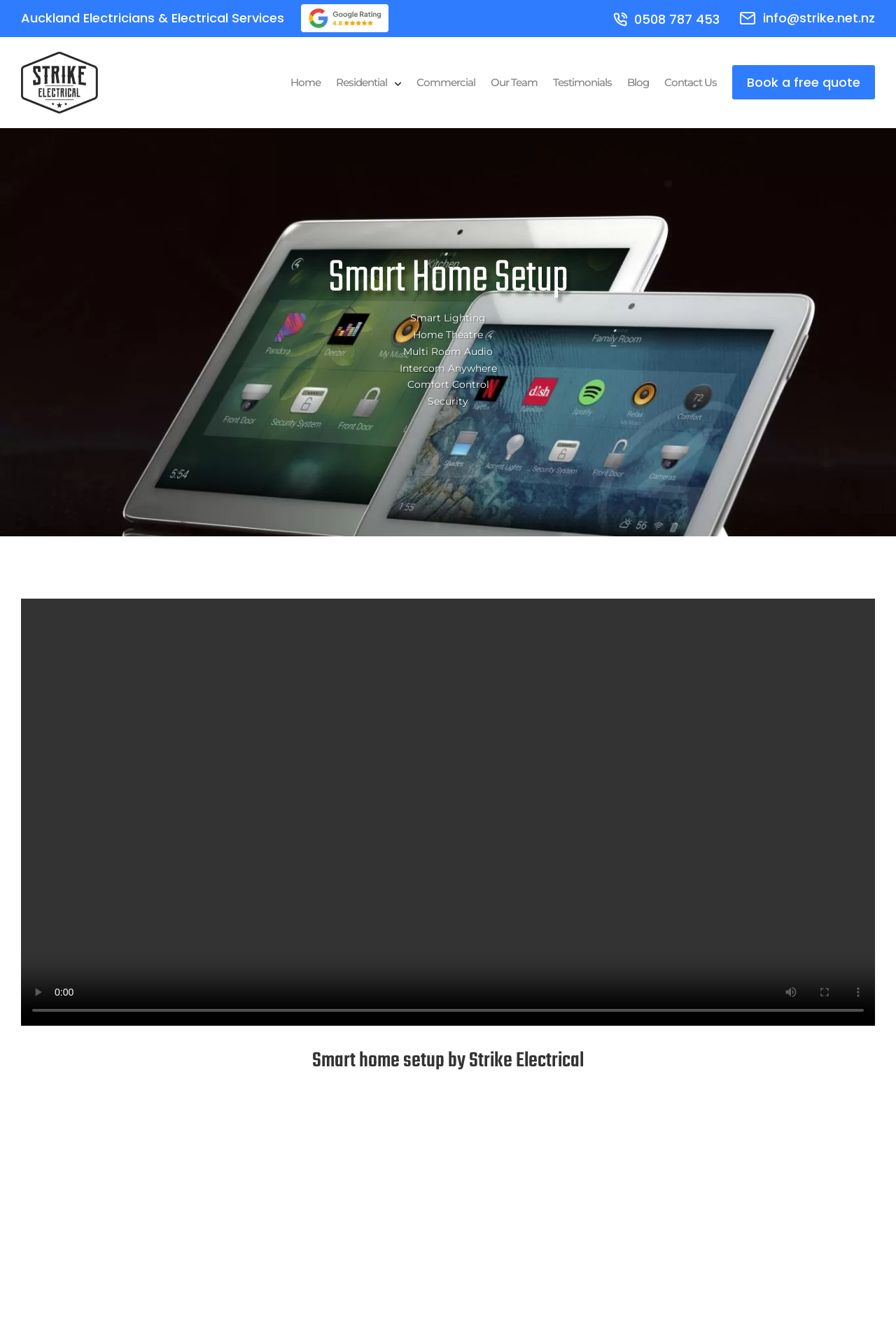Identify the bounding box coordinates for the element you need to click to achieve the following task: "Book a free quote". Provide the bounding box coordinates as four float numbers between 0 and 1, in the form [left, top, right, bottom].

[0.817, 0.049, 0.977, 0.075]